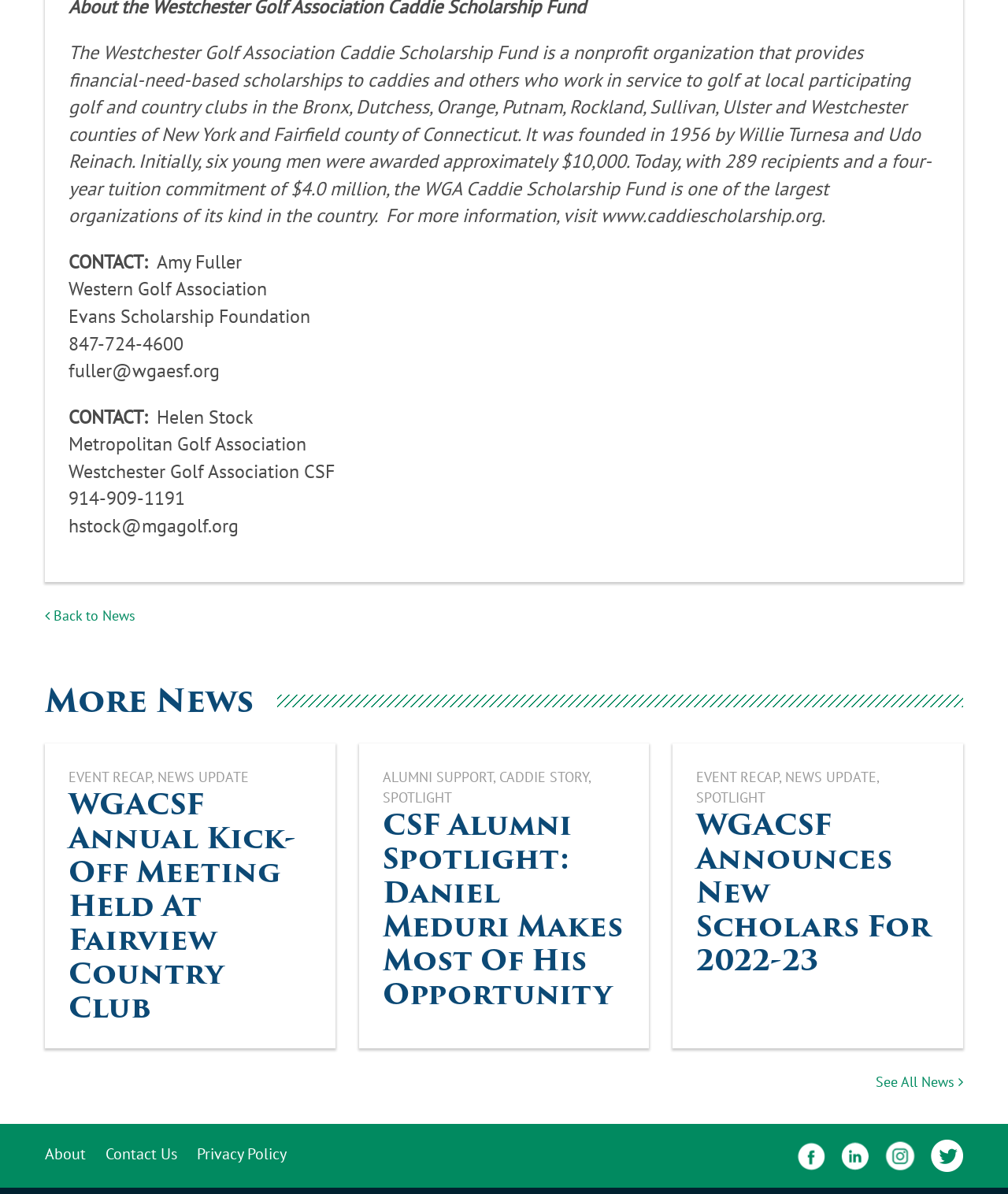Find the bounding box coordinates of the clickable area that will achieve the following instruction: "View WGACSF Annual Kick-Off Meeting Held At Fairview Country Club".

[0.068, 0.66, 0.309, 0.858]